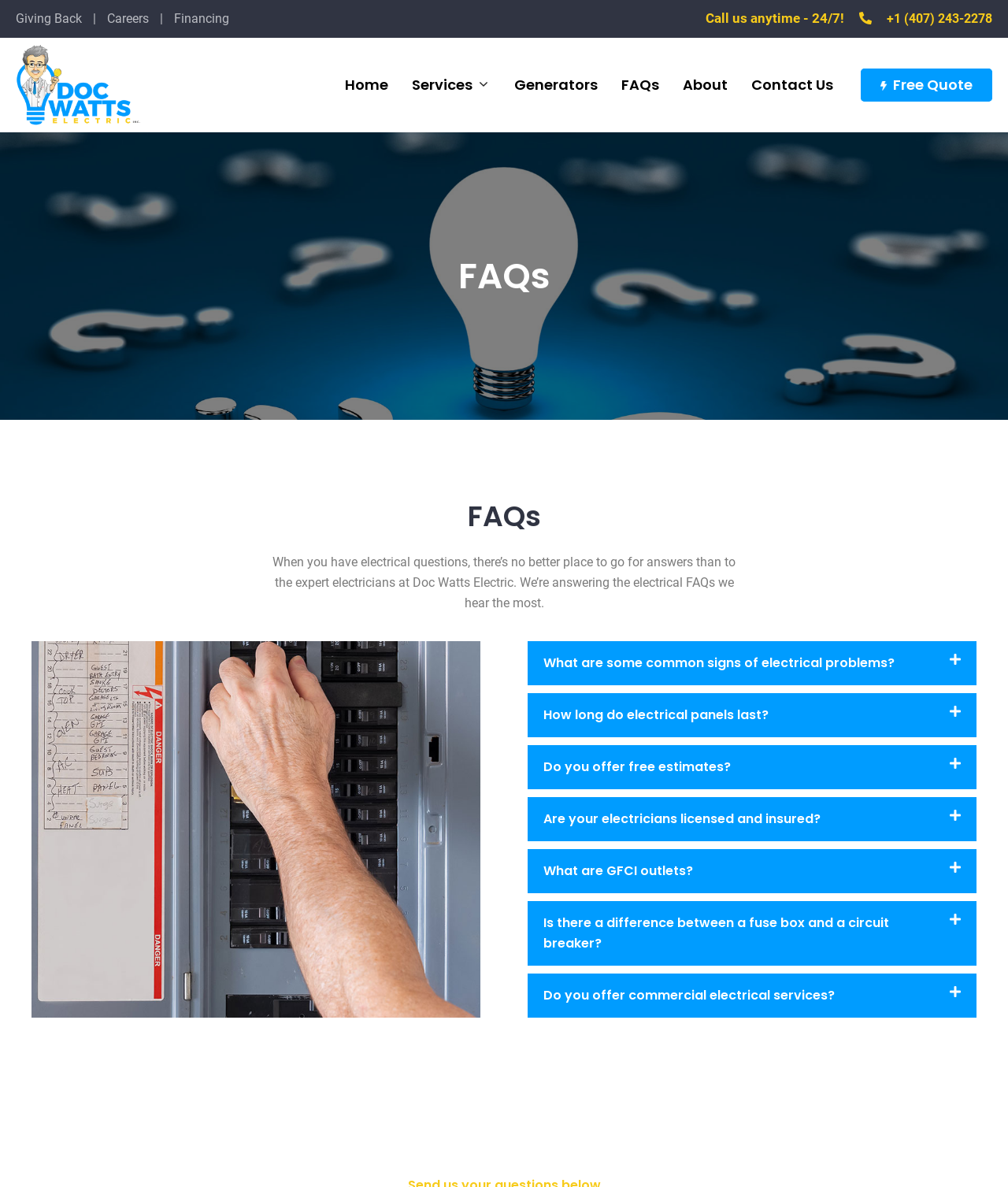Create an in-depth description of the webpage, covering main sections.

The webpage is about FAQs (Frequently Asked Questions) related to electrical services provided by Doc Watts Electric. At the top, there is a banner with the company's logo and a navigation menu with links to different sections of the website, including Home, Services, Generators, FAQs, About, Contact Us, and Free Quote.

Below the navigation menu, there is a heading that reads "FAQs" and a brief introduction to the section, stating that the company's expert electricians are answering the most frequently asked electrical questions.

The main content of the page is divided into several sections, each with a button that can be expanded to reveal the answer to a specific question. There are seven questions in total, including "What are some common signs of electrical problems?", "How long do electrical panels last?", "Do you offer free estimates?", "Are your electricians licensed and insured?", "What are GFCI outlets?", "Is there a difference between a fuse box and a circuit breaker?", and "Do you offer commercial electrical services?".

On the top-right corner of the page, there is a call-to-action section with a phone number and a link to "Giving Back" and "Careers" pages. On the bottom-right corner, there is a link to "Financing" options.

Overall, the webpage is designed to provide quick answers to common electrical questions and promote the services offered by Doc Watts Electric.